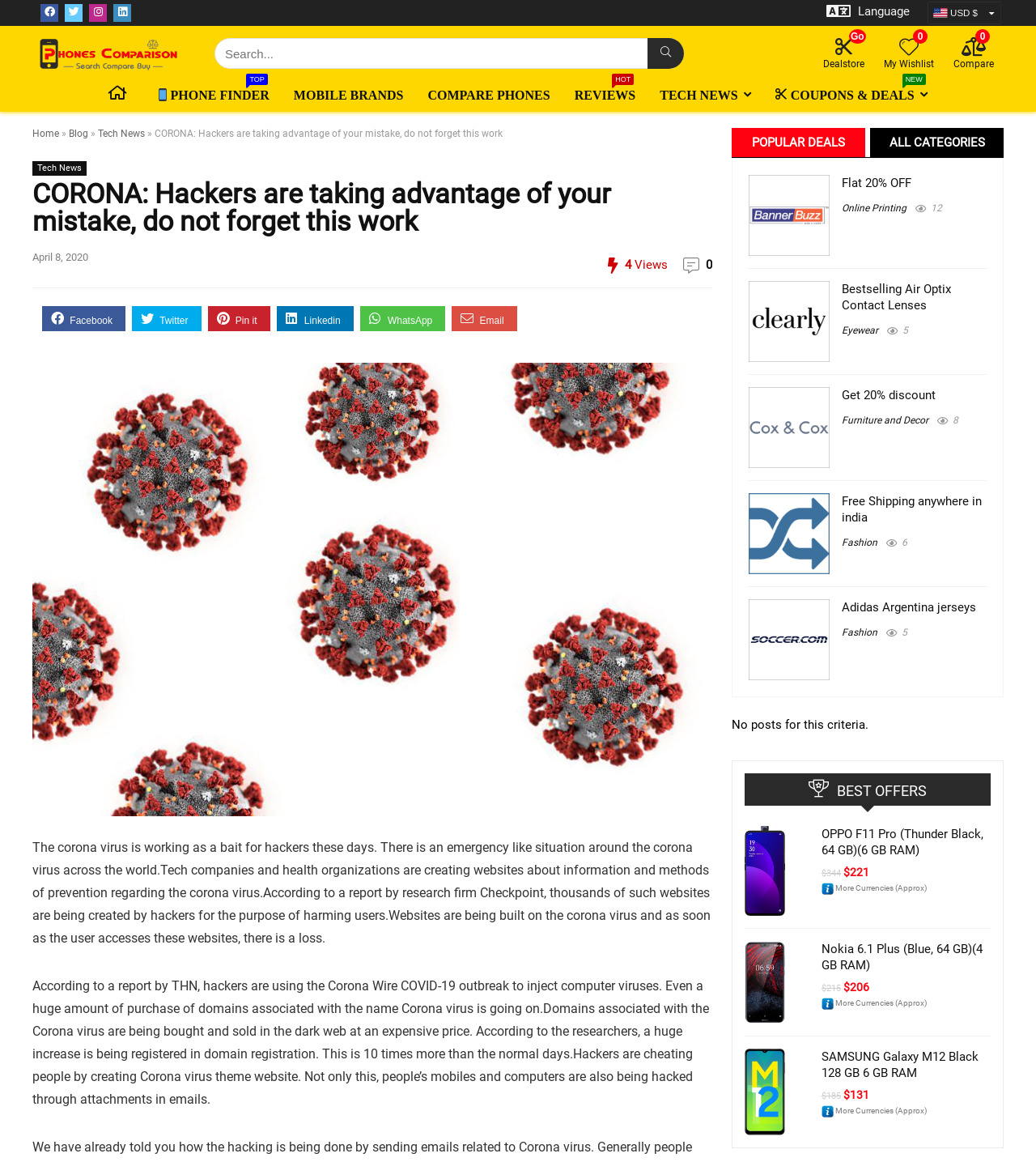How many social media links are available?
Using the visual information from the image, give a one-word or short-phrase answer.

5